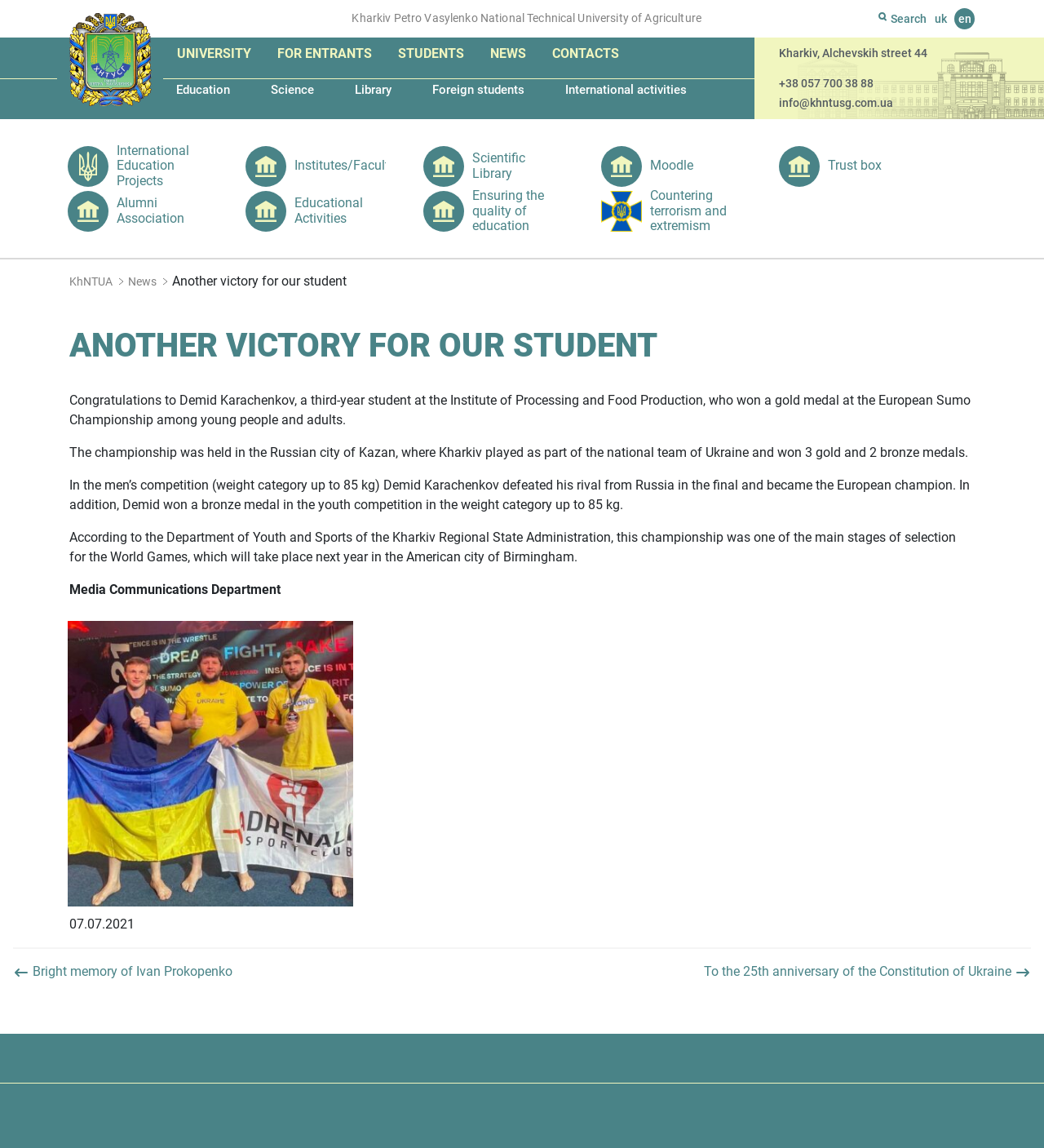Provide a thorough description of the webpage you see.

The webpage is about Kharkiv Petro Vasylenko National Technical University of Agriculture (KhNTUA) and features a news article about a student's achievement. At the top, there is a search bar with a search button and a language selection option. Below that, there is a navigation menu with links to various university departments and services.

The main content of the page is an article about Demid Karachenkov, a third-year student who won a gold medal at the European Sumo Championship. The article is divided into several paragraphs, with headings and text describing the student's achievement. There are no images in the article itself, but there are several links to other news articles and university resources at the bottom of the page.

On the right side of the page, there is a sidebar with links to various university resources, including international education projects, institutes and faculties, scientific libraries, and more. Each link has an accompanying image.

At the bottom of the page, there is a footer with contact information, including an address, phone number, and email. There is also a post navigation section with links to previous and next news articles.